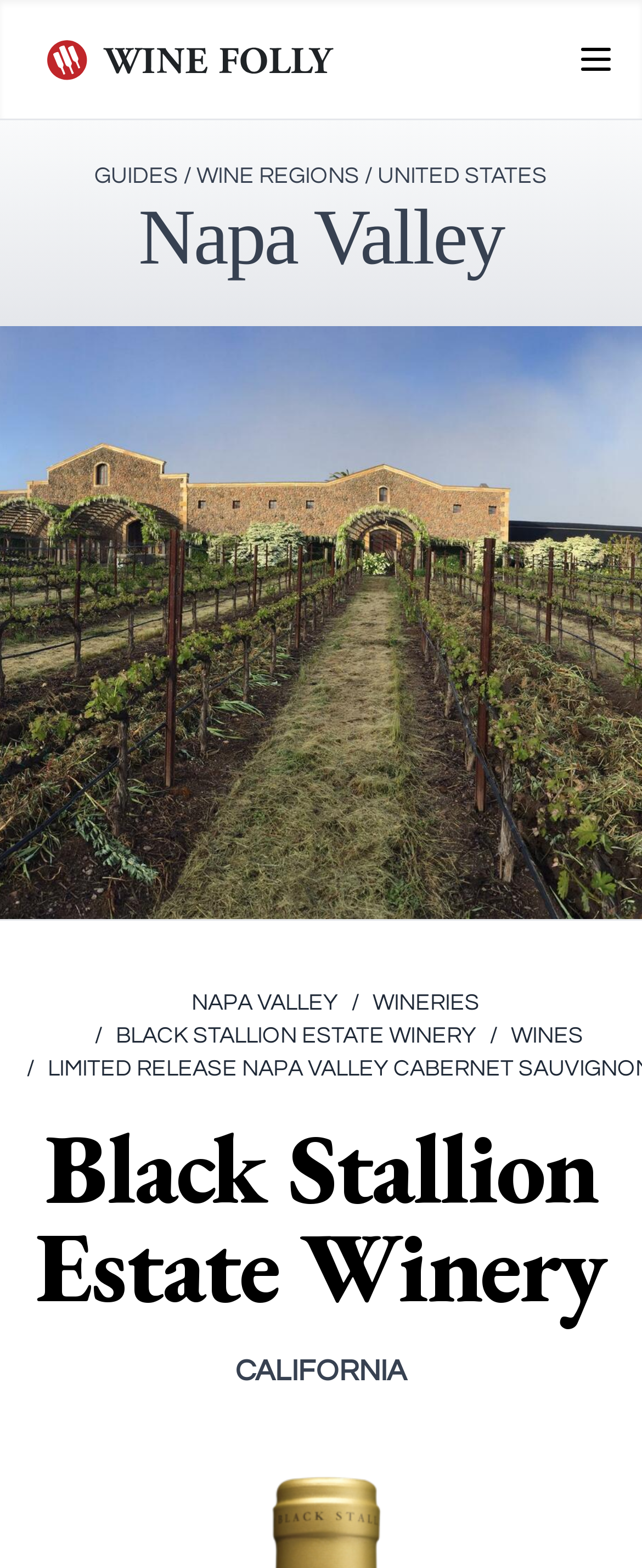Determine the bounding box coordinates of the region that needs to be clicked to achieve the task: "Click Wine Folly Logo".

[0.041, 0.017, 0.554, 0.059]